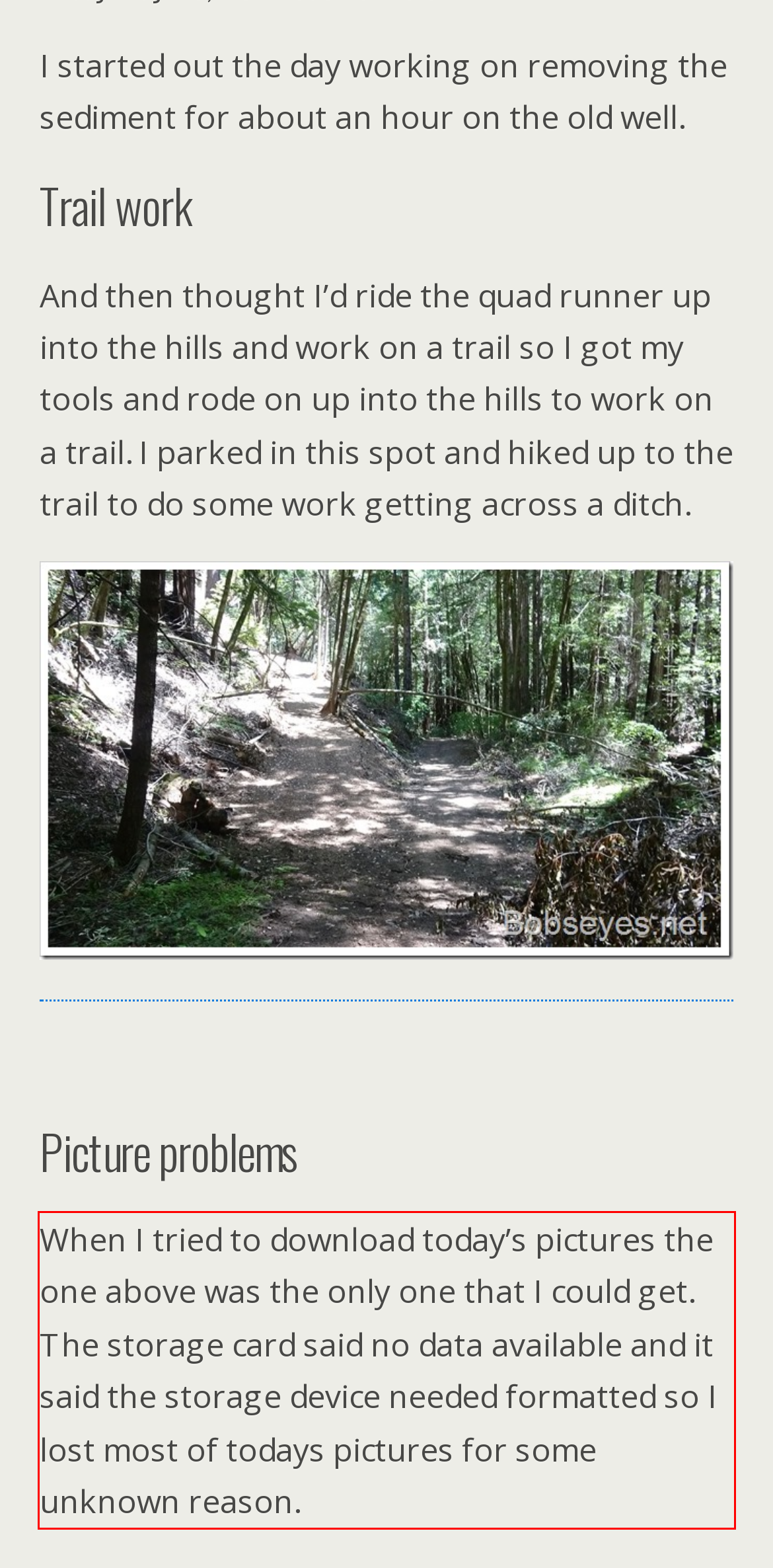You are provided with a screenshot of a webpage containing a red bounding box. Please extract the text enclosed by this red bounding box.

When I tried to download today’s pictures the one above was the only one that I could get. The storage card said no data available and it said the storage device needed formatted so I lost most of todays pictures for some unknown reason.